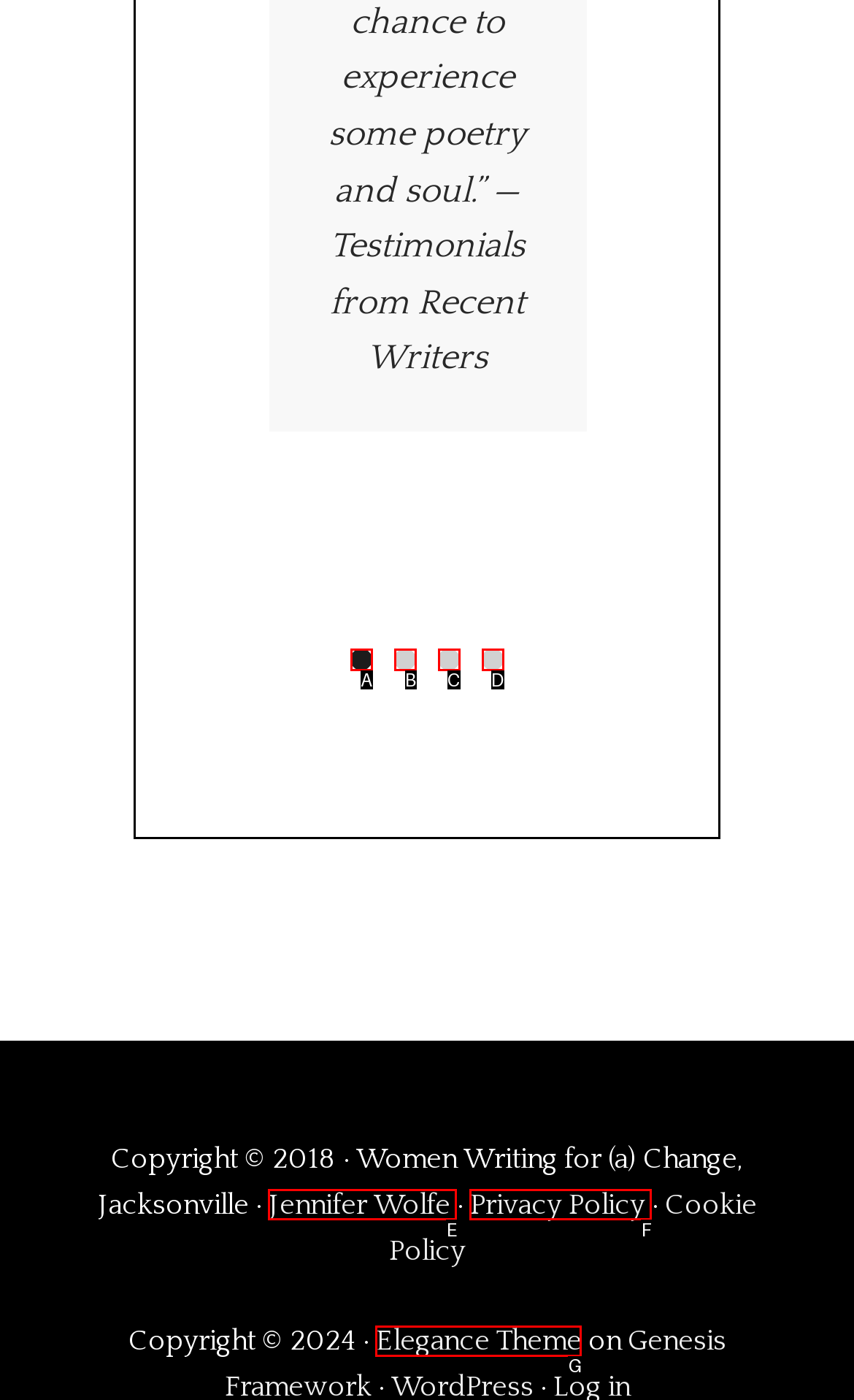Determine which option fits the element description: aria-label="Go to slide 2"
Answer with the option’s letter directly.

B